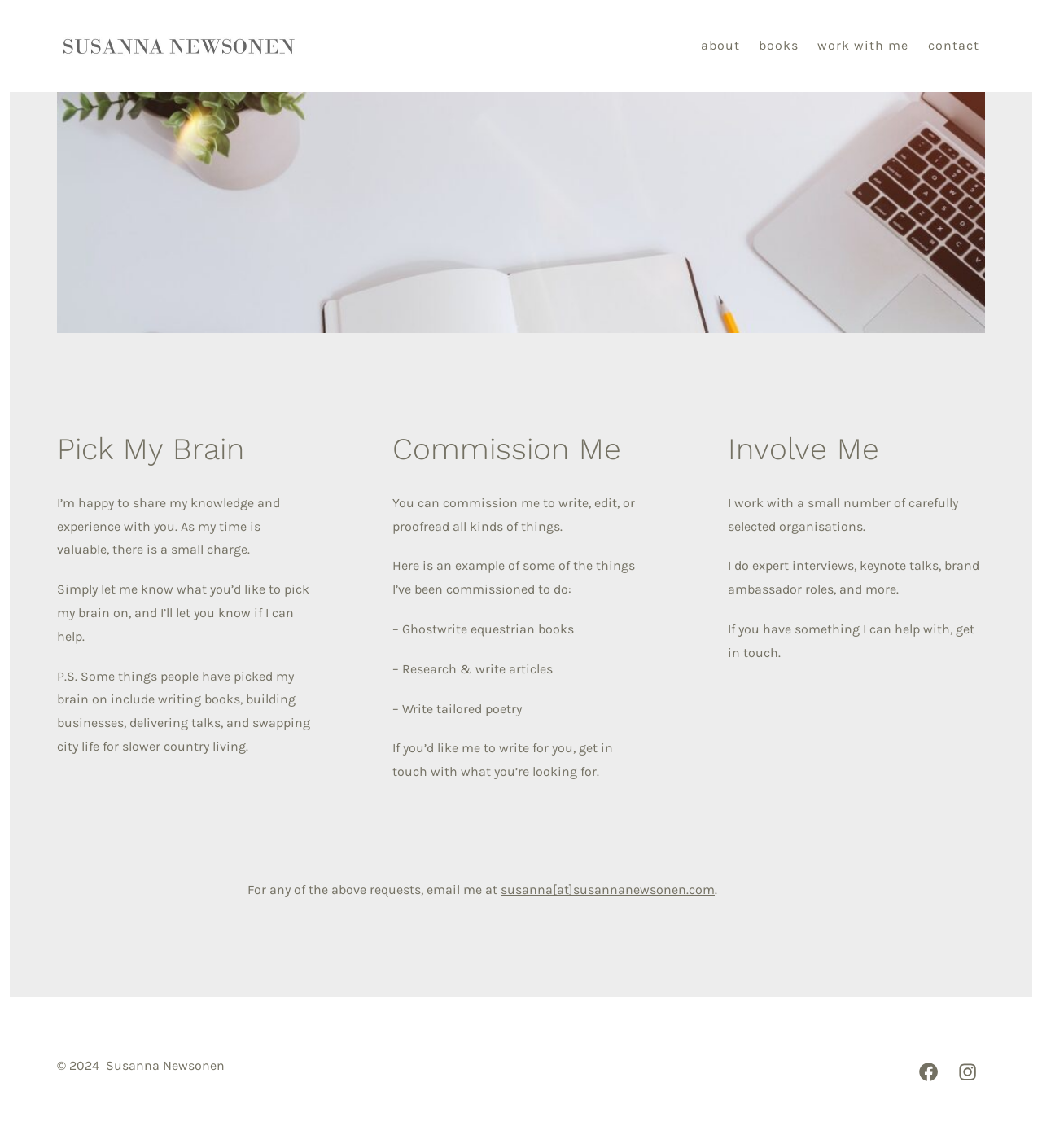Use a single word or phrase to answer the following:
How many sections are there on the webpage?

3